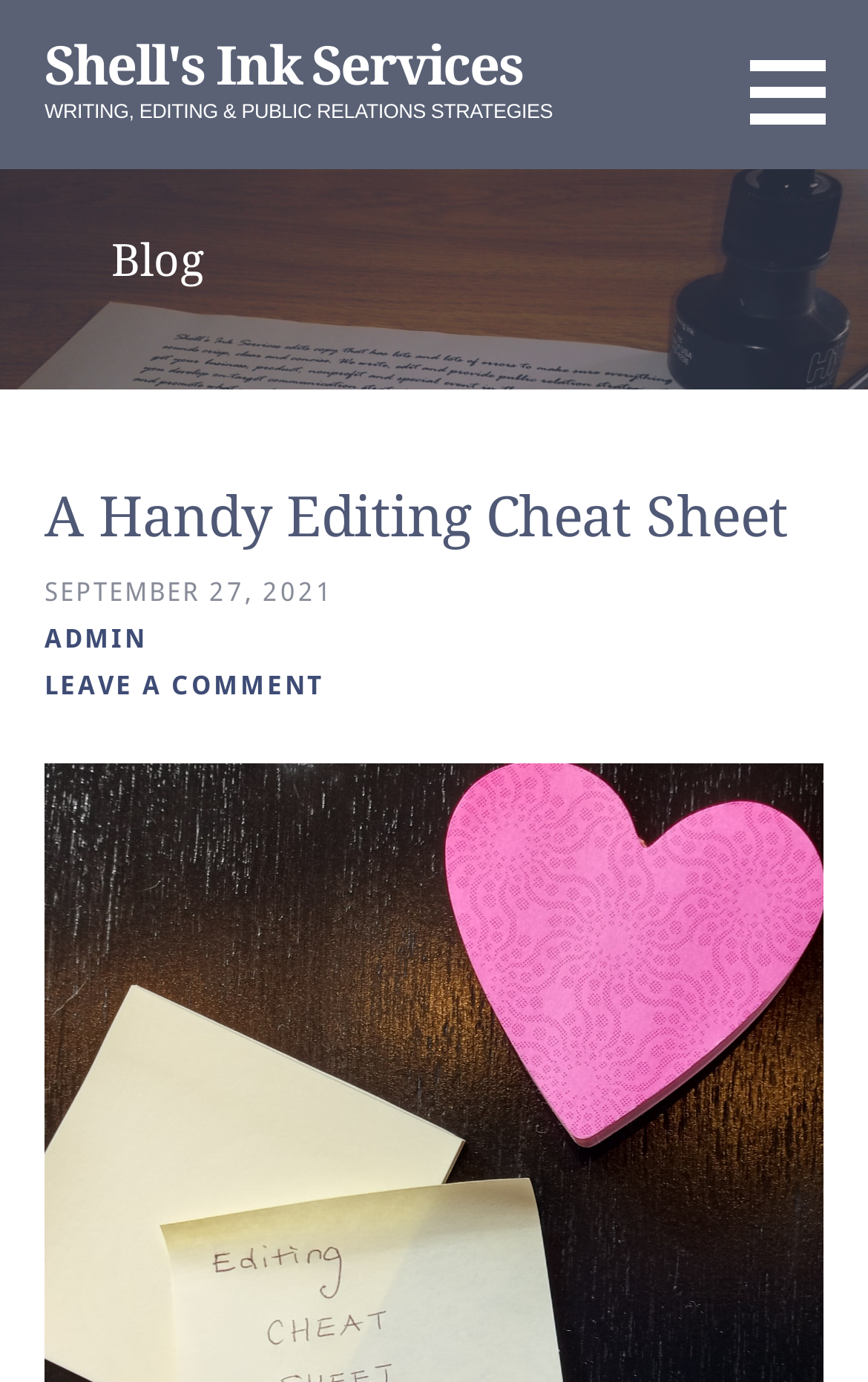What is the category of the blog post?
Based on the visual content, answer with a single word or a brief phrase.

WRITING, EDITING & PUBLIC RELATIONS STRATEGIES